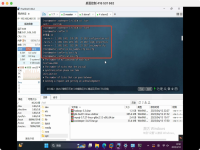What is displayed on the right side of the screen?
Using the image as a reference, answer with just one word or a short phrase.

File explorer